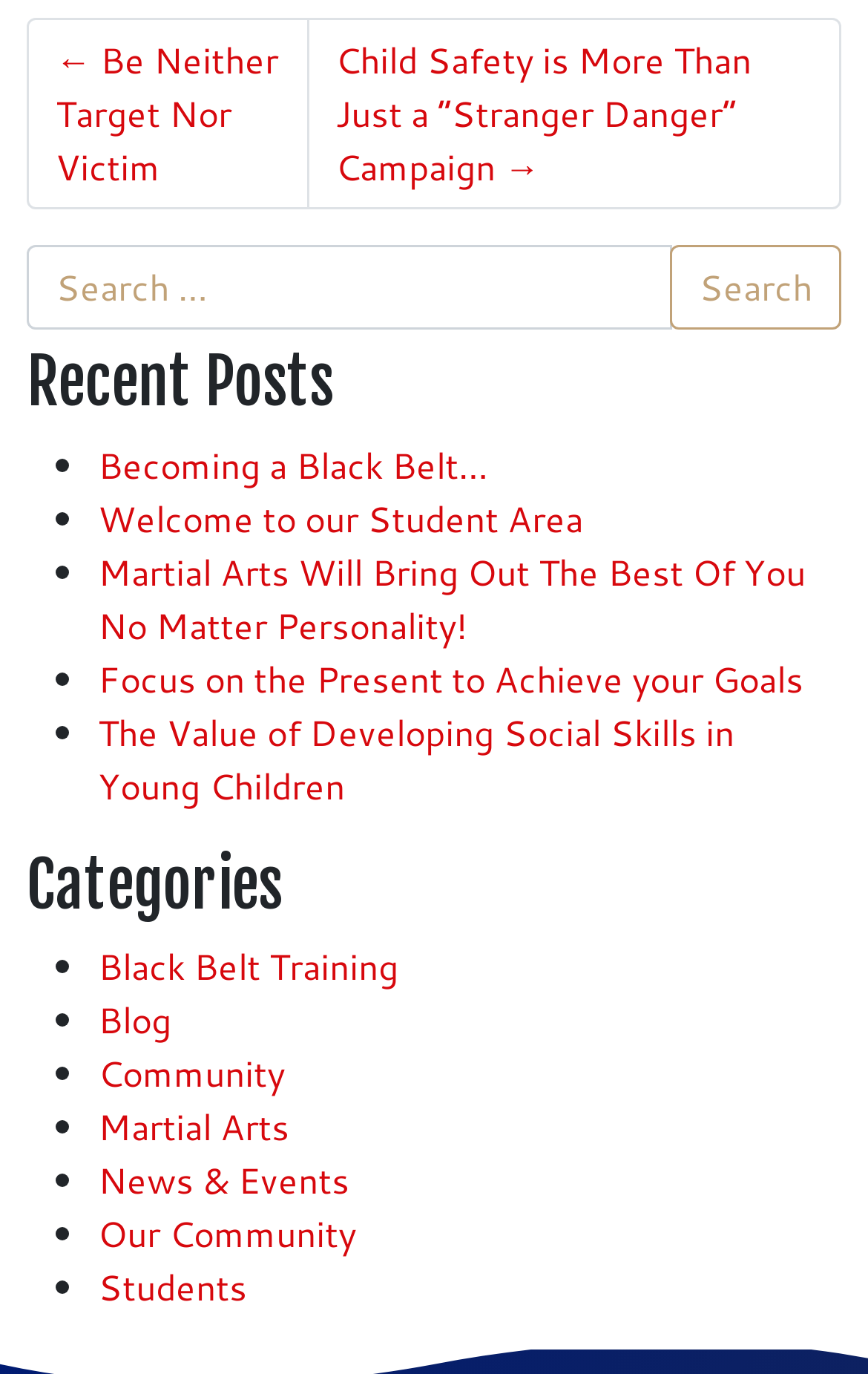Extract the bounding box coordinates for the UI element described by the text: "Becoming a Black Belt…". The coordinates should be in the form of [left, top, right, bottom] with values between 0 and 1.

[0.113, 0.319, 0.562, 0.356]